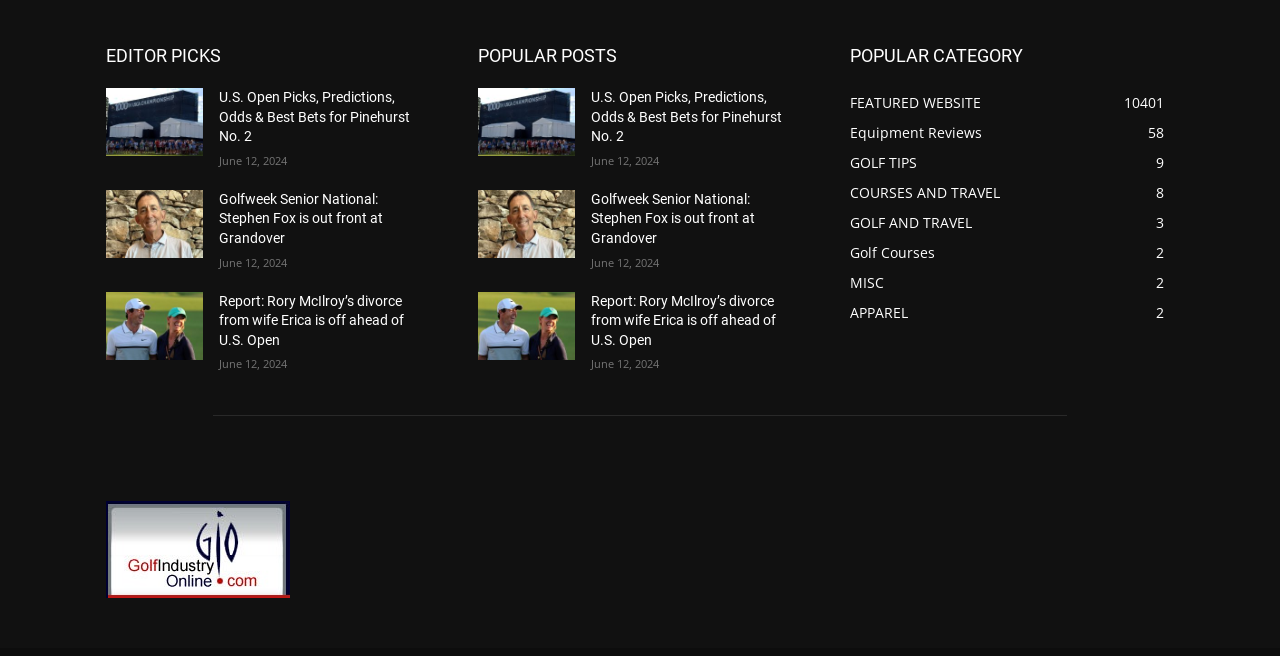Highlight the bounding box coordinates of the element you need to click to perform the following instruction: "Read 'U.S. Open Picks, Predictions, Odds & Best Bets for Pinehurst No. 2'."

[0.083, 0.134, 0.159, 0.238]